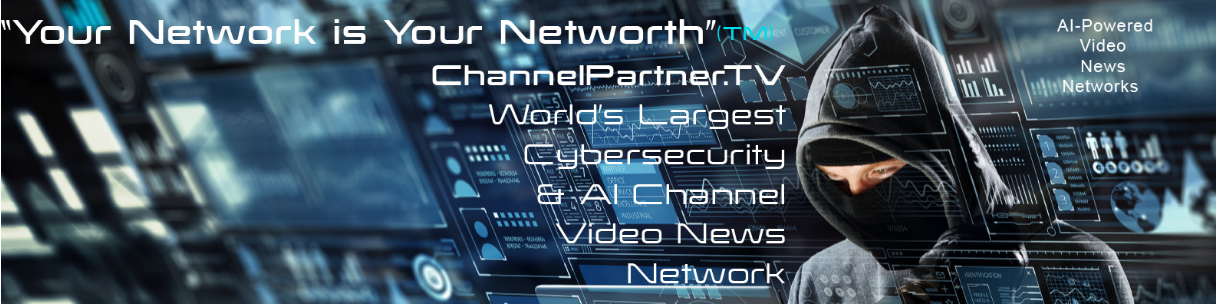What type of news network is ChannelPartner.TV?
Use the information from the image to give a detailed answer to the question.

The branding for ChannelPartner.TV is featured below the quote, claiming to be the 'World’s Largest Cybersecurity & AI Channel Video News Network'. This suggests that ChannelPartner.TV is a news network that focuses on cybersecurity and artificial intelligence.